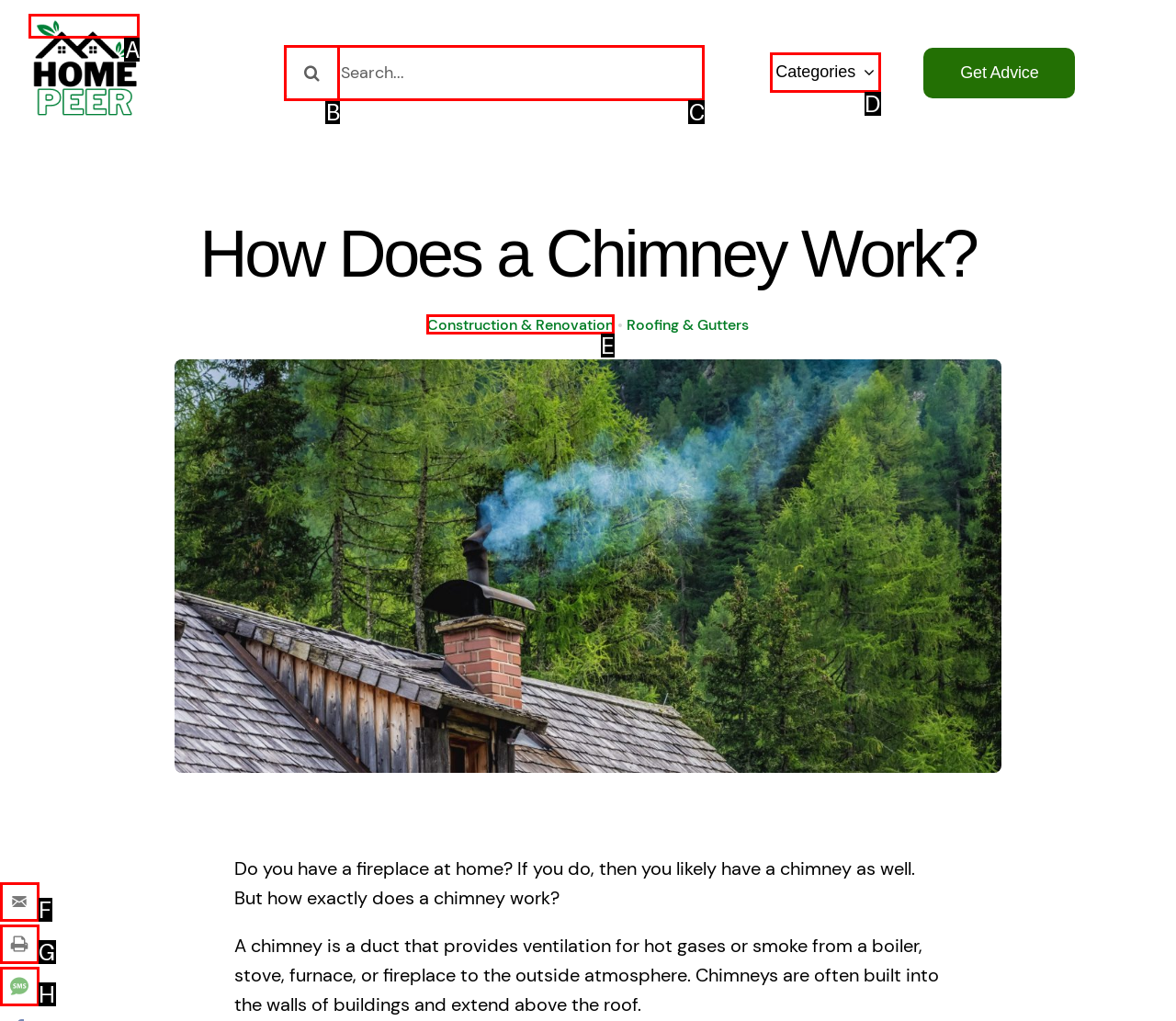Point out the correct UI element to click to carry out this instruction: Learn about construction and renovation
Answer with the letter of the chosen option from the provided choices directly.

E